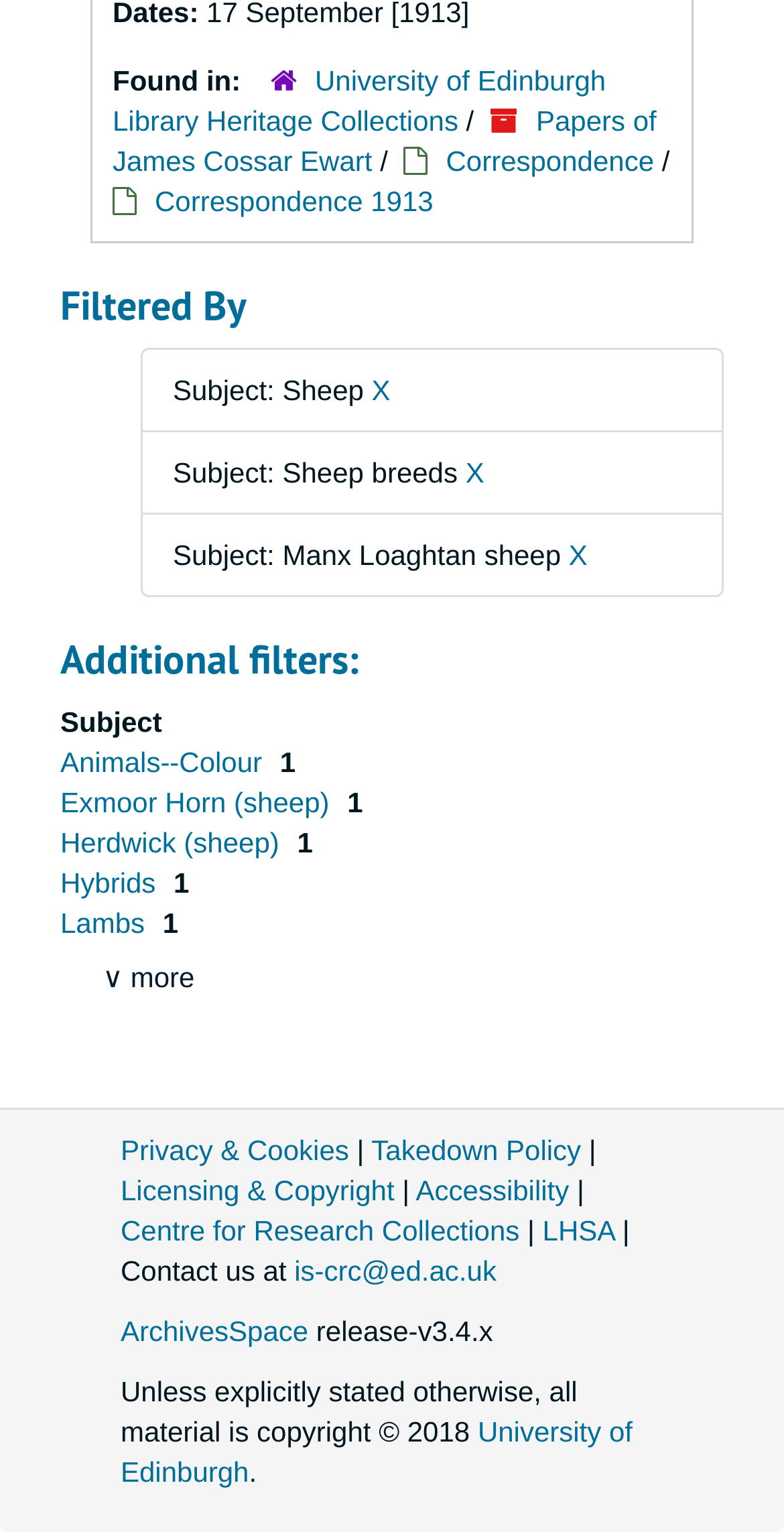Identify the coordinates of the bounding box for the element that must be clicked to accomplish the instruction: "Filter by Correspondence".

[0.569, 0.095, 0.834, 0.116]